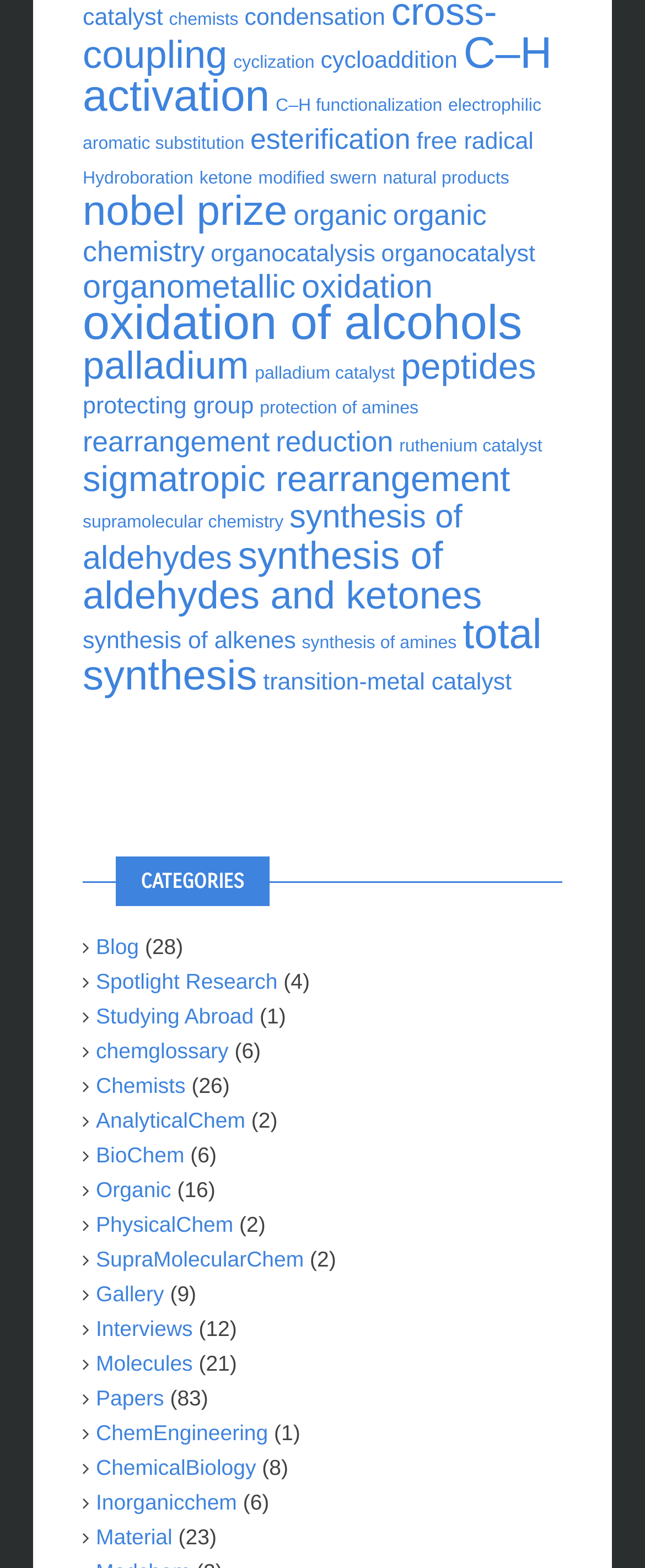Identify the bounding box coordinates for the UI element described as follows: synthesis of amines. Use the format (top-left x, top-left y, bottom-right x, bottom-right y) and ensure all values are floating point numbers between 0 and 1.

[0.468, 0.404, 0.708, 0.416]